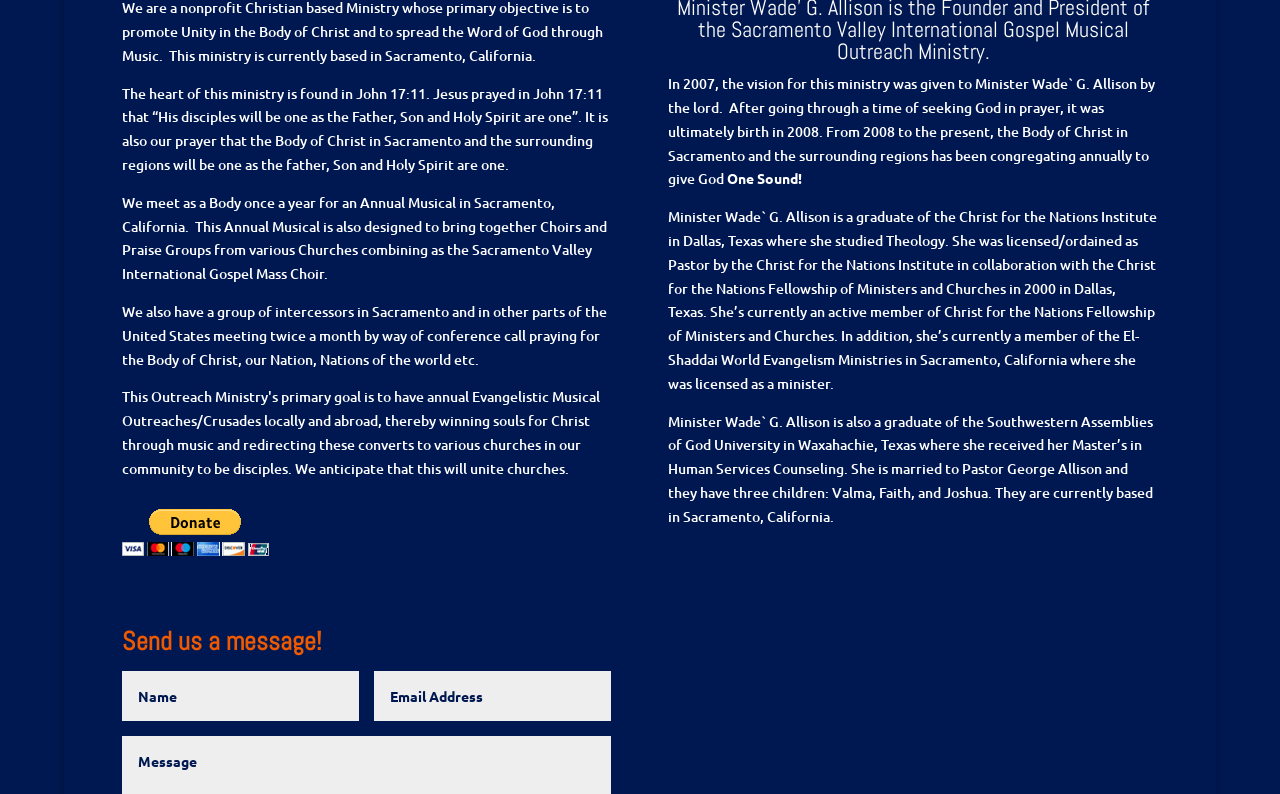Use the details in the image to answer the question thoroughly: 
What is the purpose of the 'PayPal' button?

The 'PayPal' button is likely used for online payment, as indicated by the text 'PayPal - The safer, easier way to pay online!' associated with the button element.